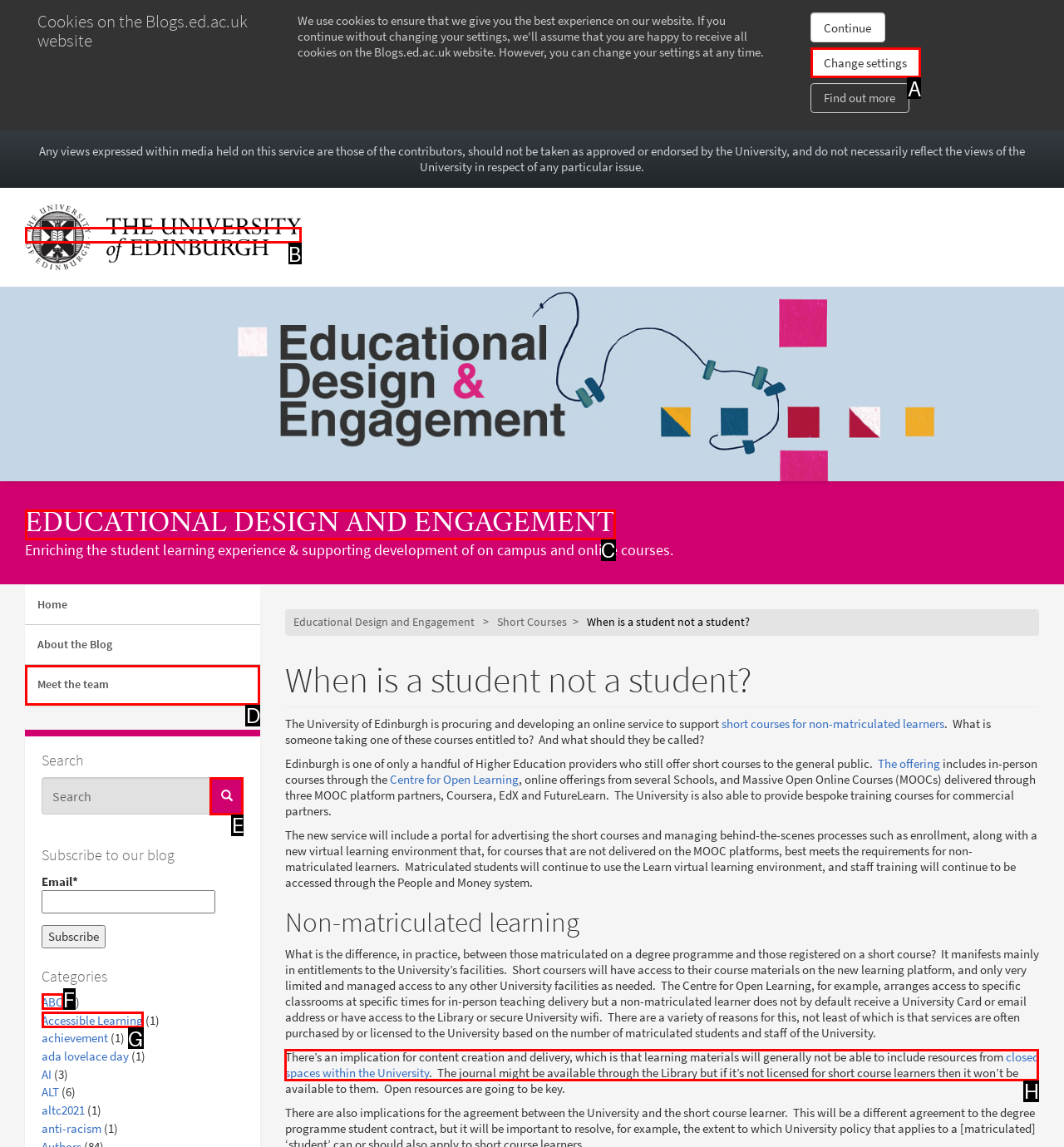Based on the description: Search, identify the matching HTML element. Reply with the letter of the correct option directly.

E